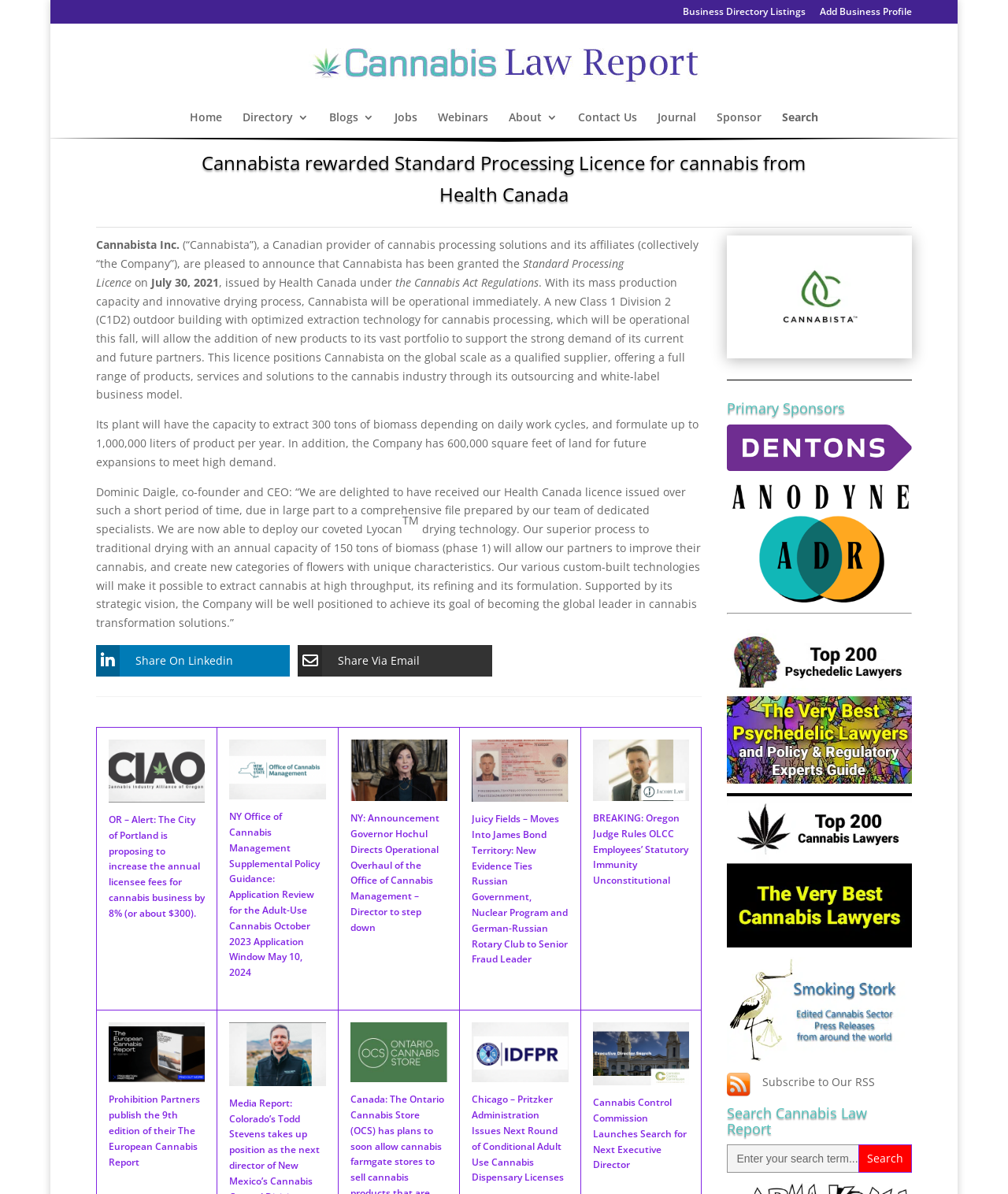Pinpoint the bounding box coordinates for the area that should be clicked to perform the following instruction: "Click on the 'Cannabista rewarded Standard Processing Licence for cannabis from Health Canada' heading".

[0.176, 0.123, 0.824, 0.183]